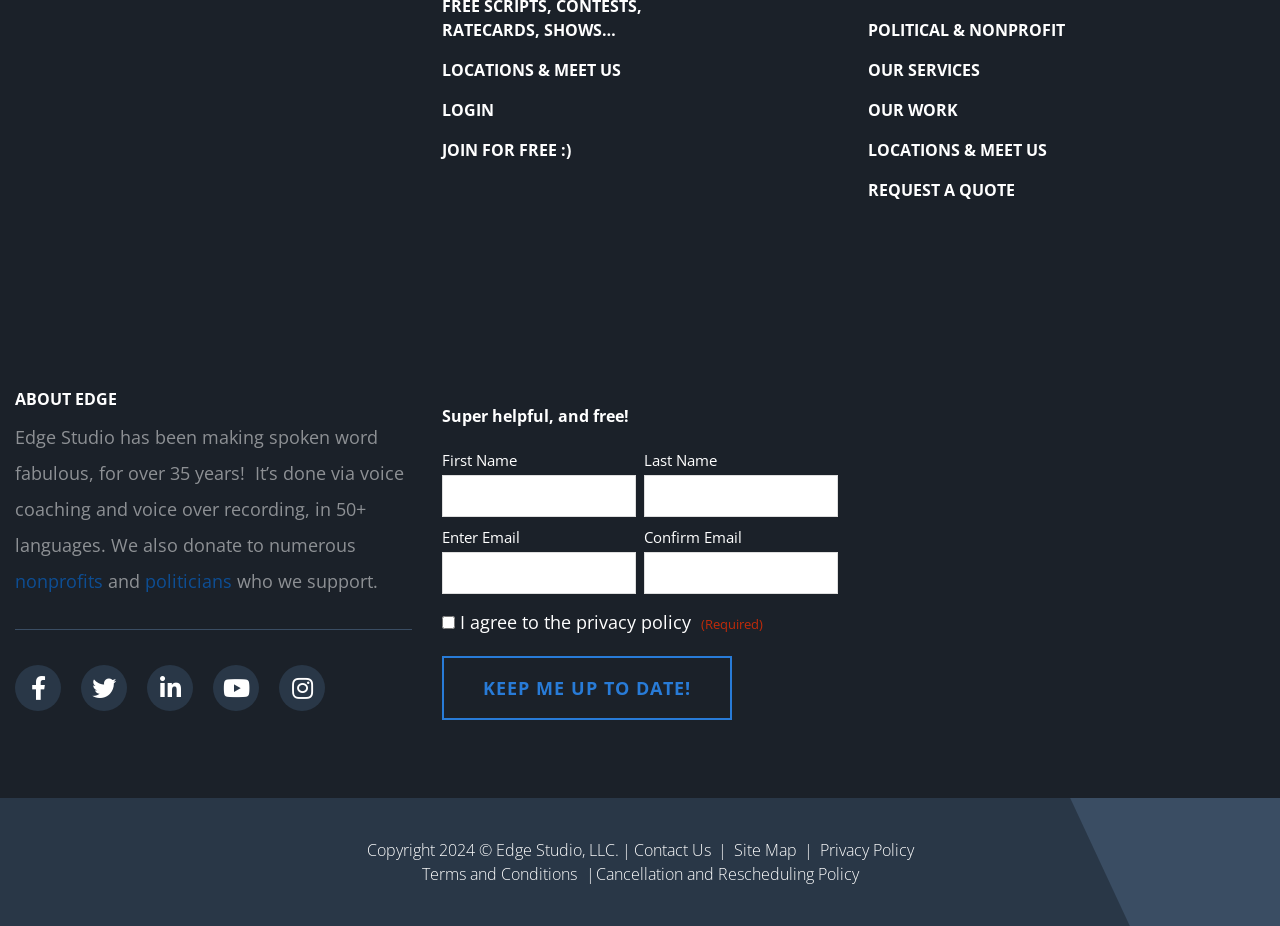Identify the bounding box coordinates of the clickable region required to complete the instruction: "Click on the 'LOGIN' link". The coordinates should be given as four float numbers within the range of 0 and 1, i.e., [left, top, right, bottom].

[0.345, 0.097, 0.525, 0.14]